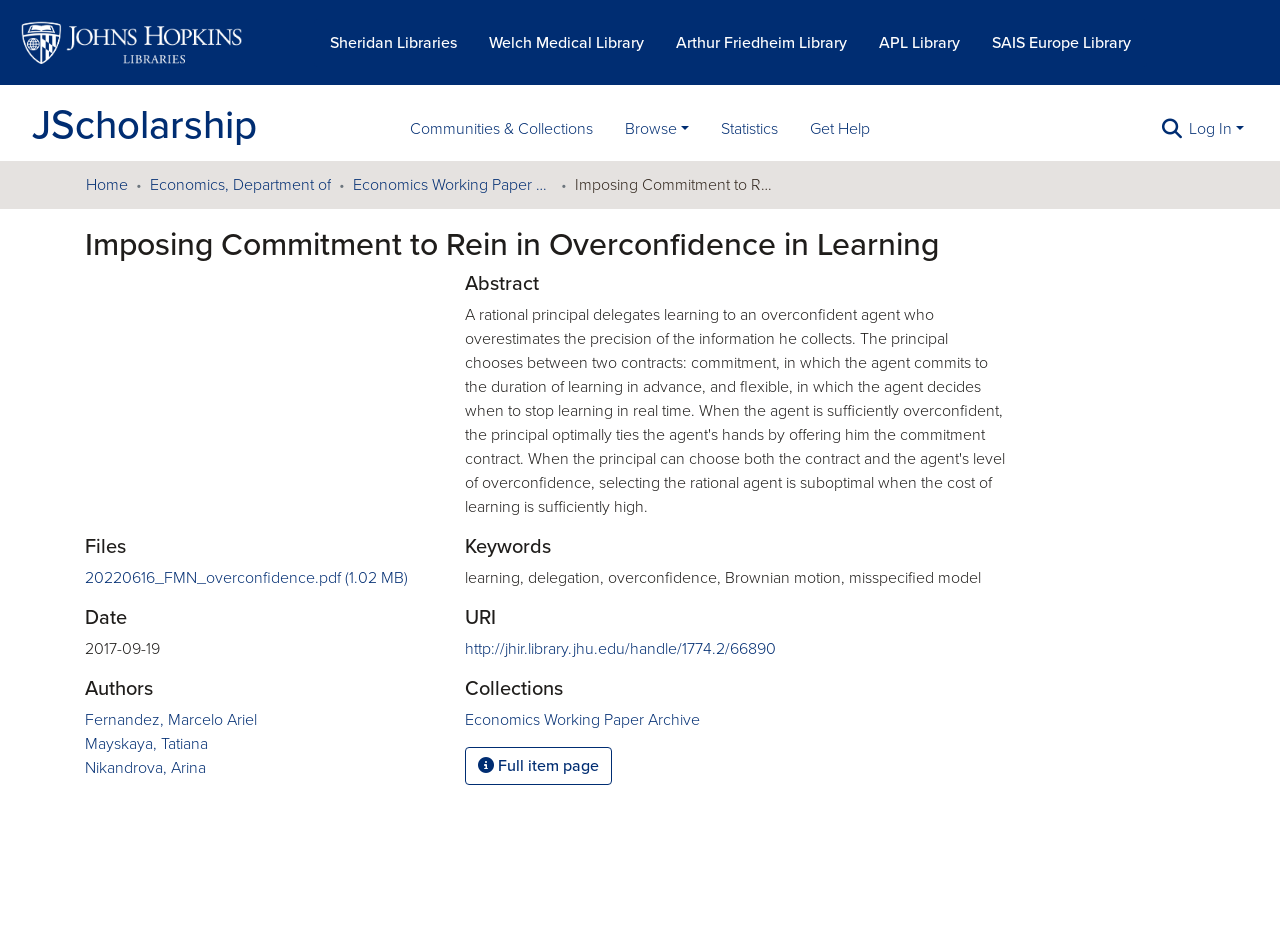Who are the authors of the paper?
Using the image as a reference, deliver a detailed and thorough answer to the question.

I found the answer by looking at the 'Authors' section, where I saw links to the authors' names: Fernandez, Mayskaya, and Nikandrova.